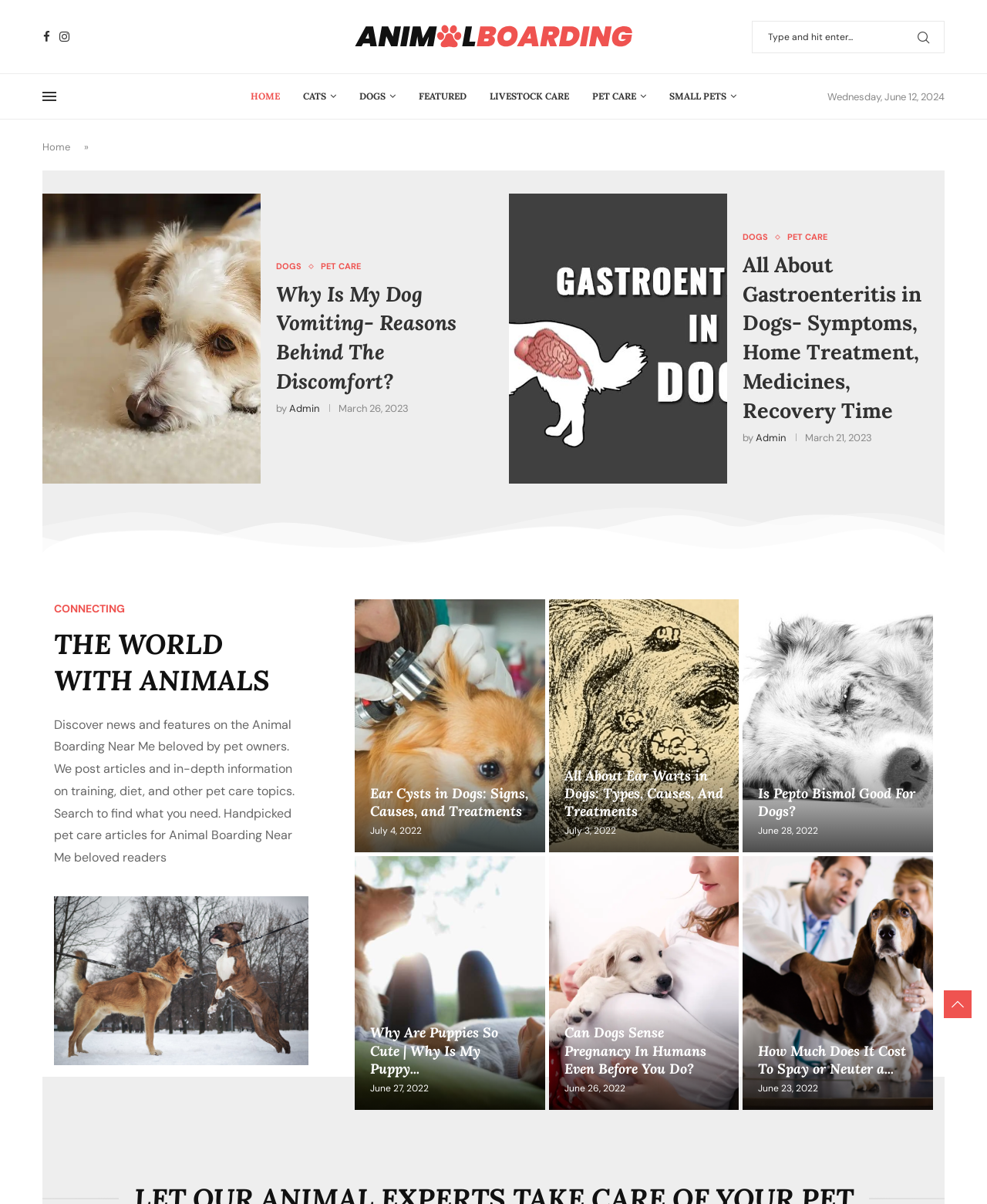Locate the bounding box coordinates of the region to be clicked to comply with the following instruction: "Check the latest news and features". The coordinates must be four float numbers between 0 and 1, in the form [left, top, right, bottom].

[0.055, 0.52, 0.312, 0.58]